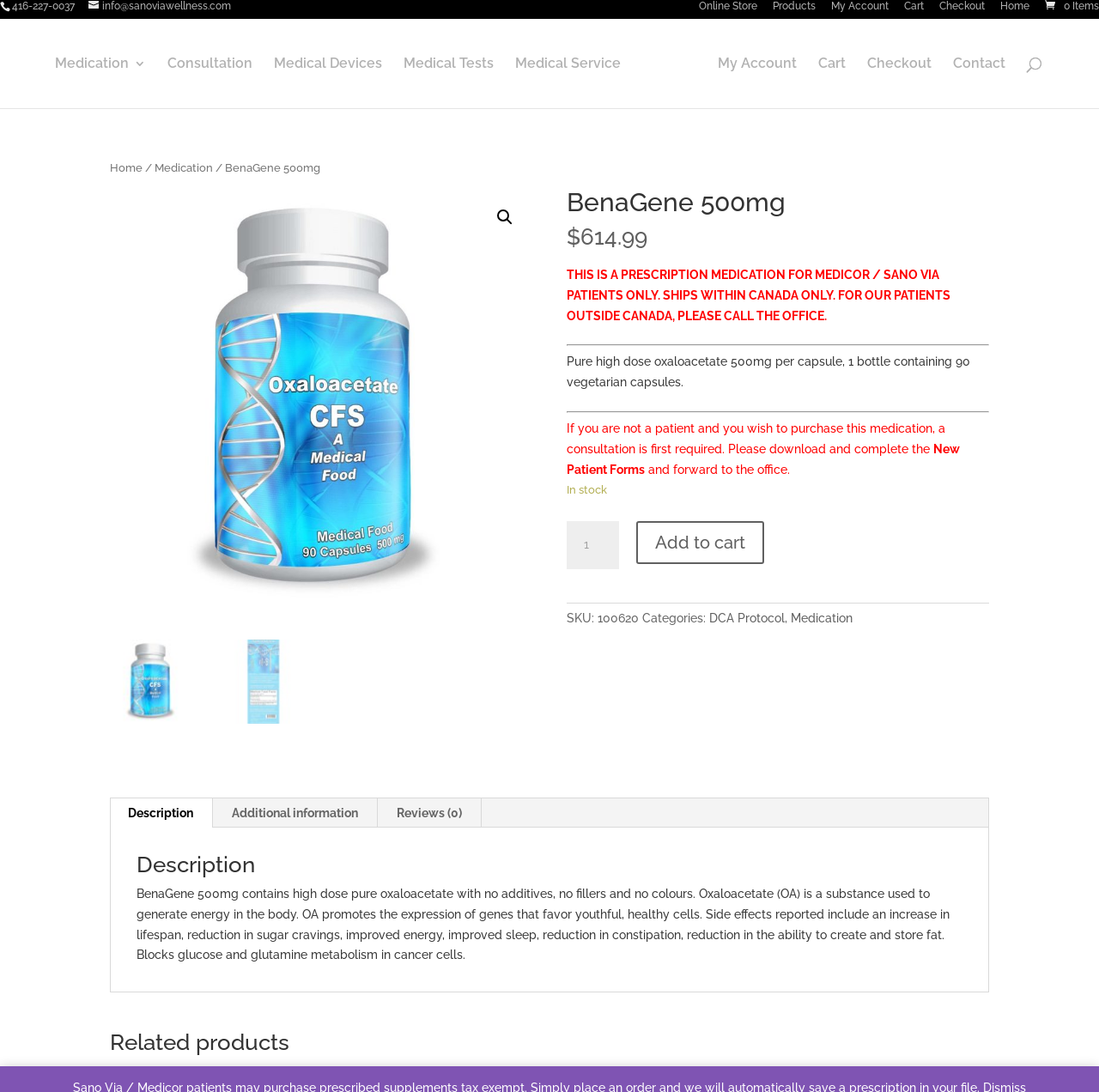Please find the bounding box coordinates of the section that needs to be clicked to achieve this instruction: "Add to cart".

[0.579, 0.477, 0.695, 0.517]